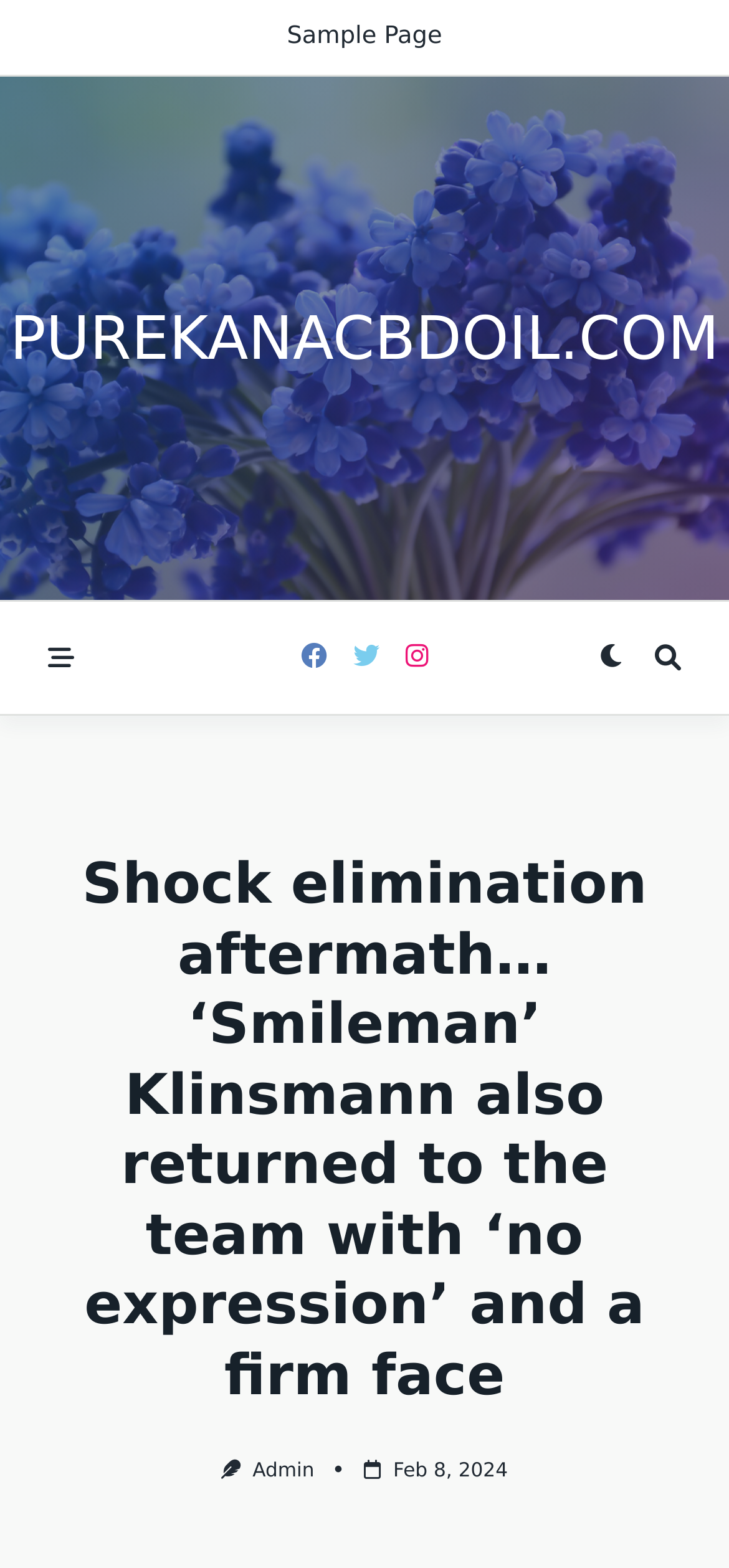What is the role of the person mentioned in the article?
Use the image to answer the question with a single word or phrase.

National soccer team coach